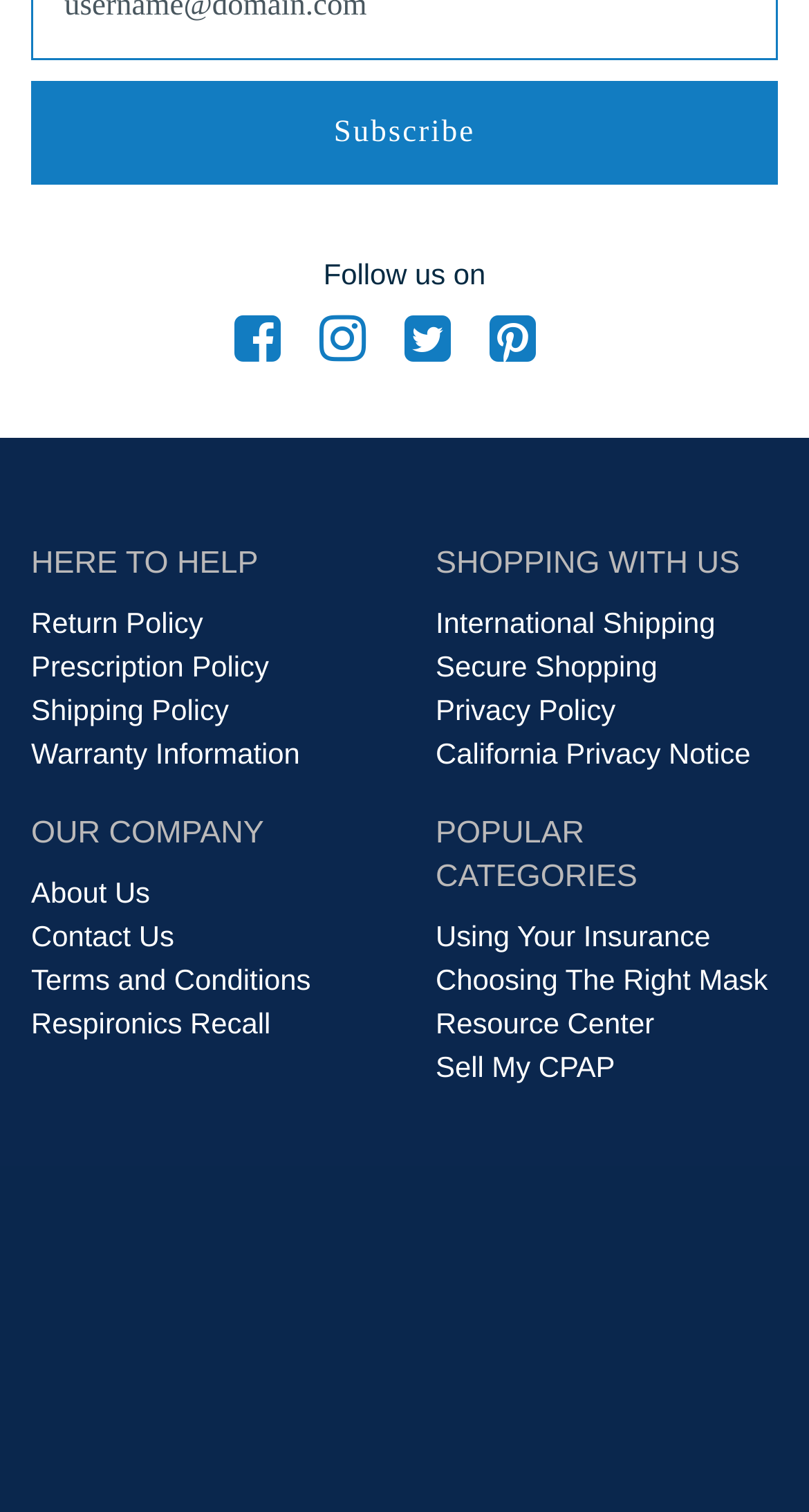Locate the bounding box coordinates of the clickable region to complete the following instruction: "Follow us on Facebook."

[0.29, 0.218, 0.356, 0.24]